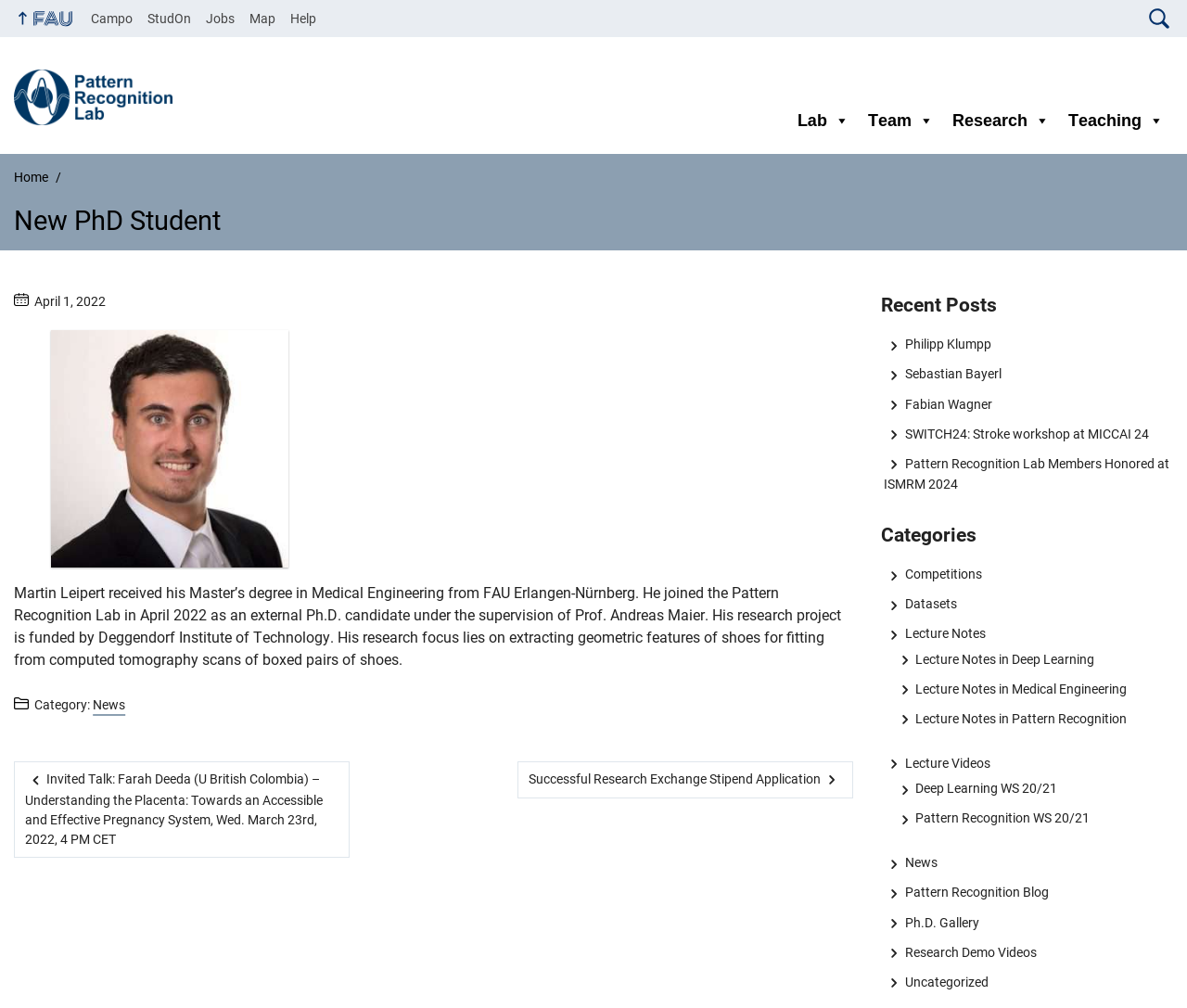How many recent posts are listed on the webpage?
Look at the image and answer the question using a single word or phrase.

6